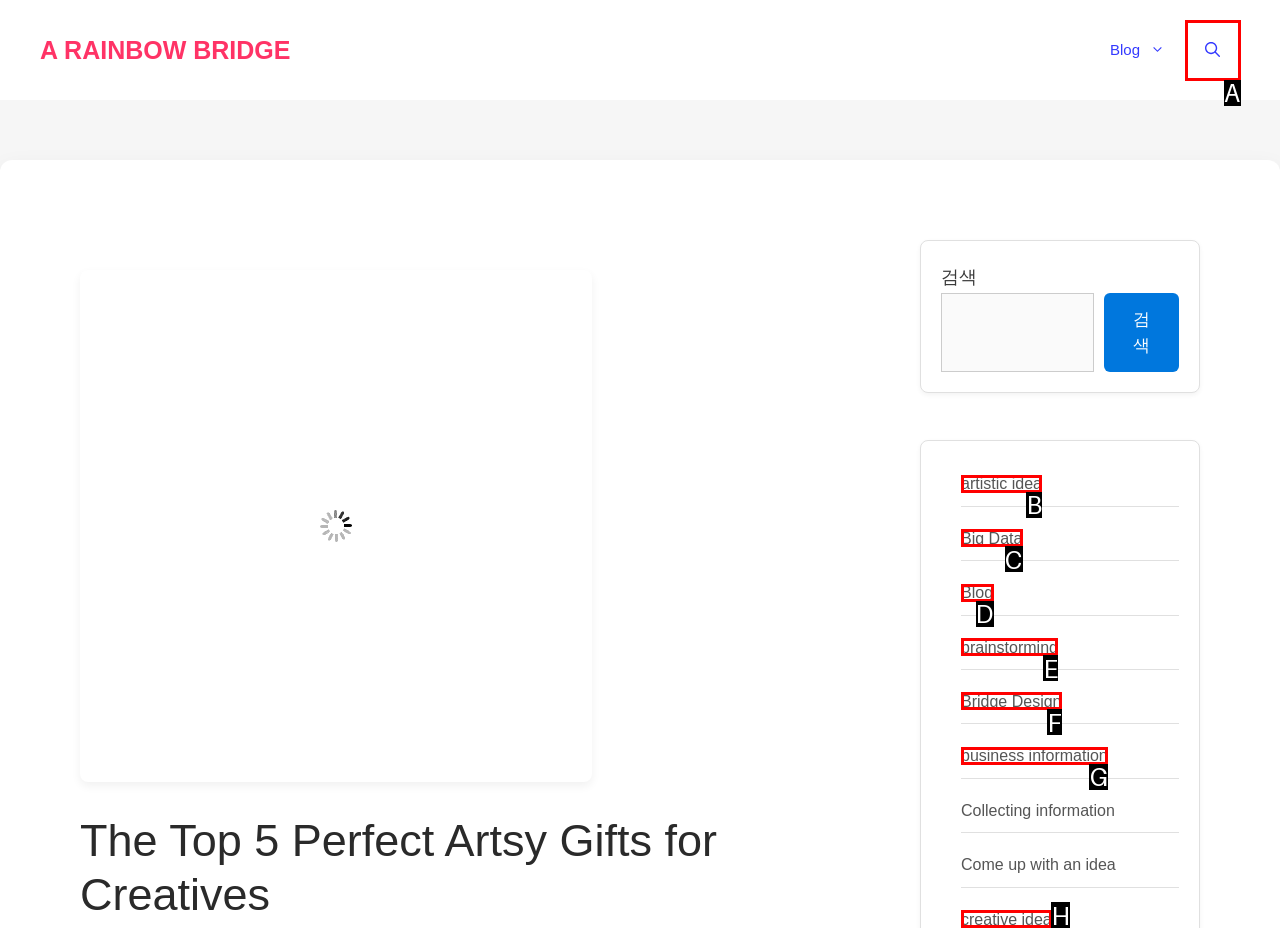Match the HTML element to the description: Packaging & Cushion. Answer with the letter of the correct option from the provided choices.

None